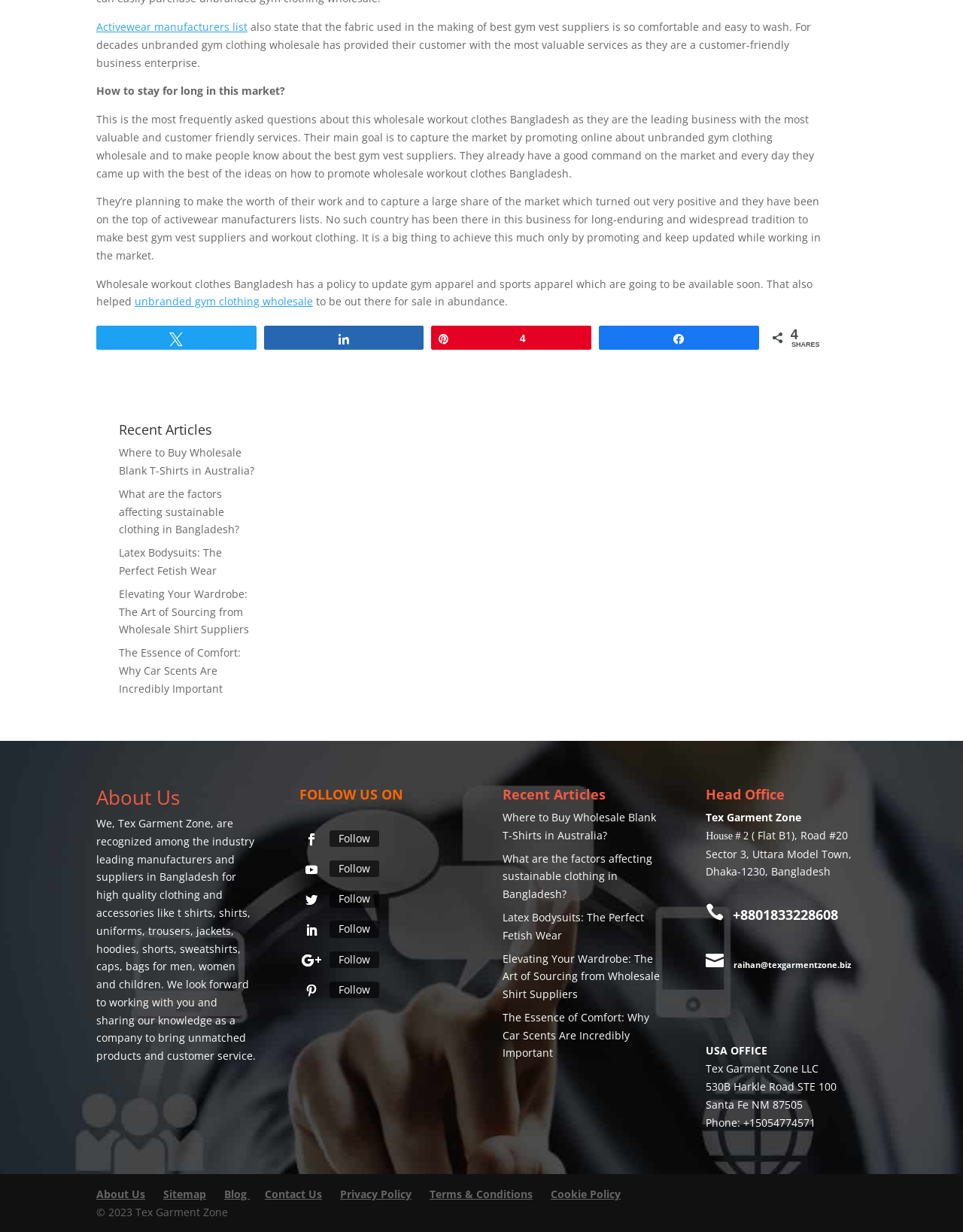Locate the bounding box coordinates of the clickable area to execute the instruction: "Follow on Twitter". Provide the coordinates as four float numbers between 0 and 1, represented as [left, top, right, bottom].

[0.311, 0.672, 0.336, 0.691]